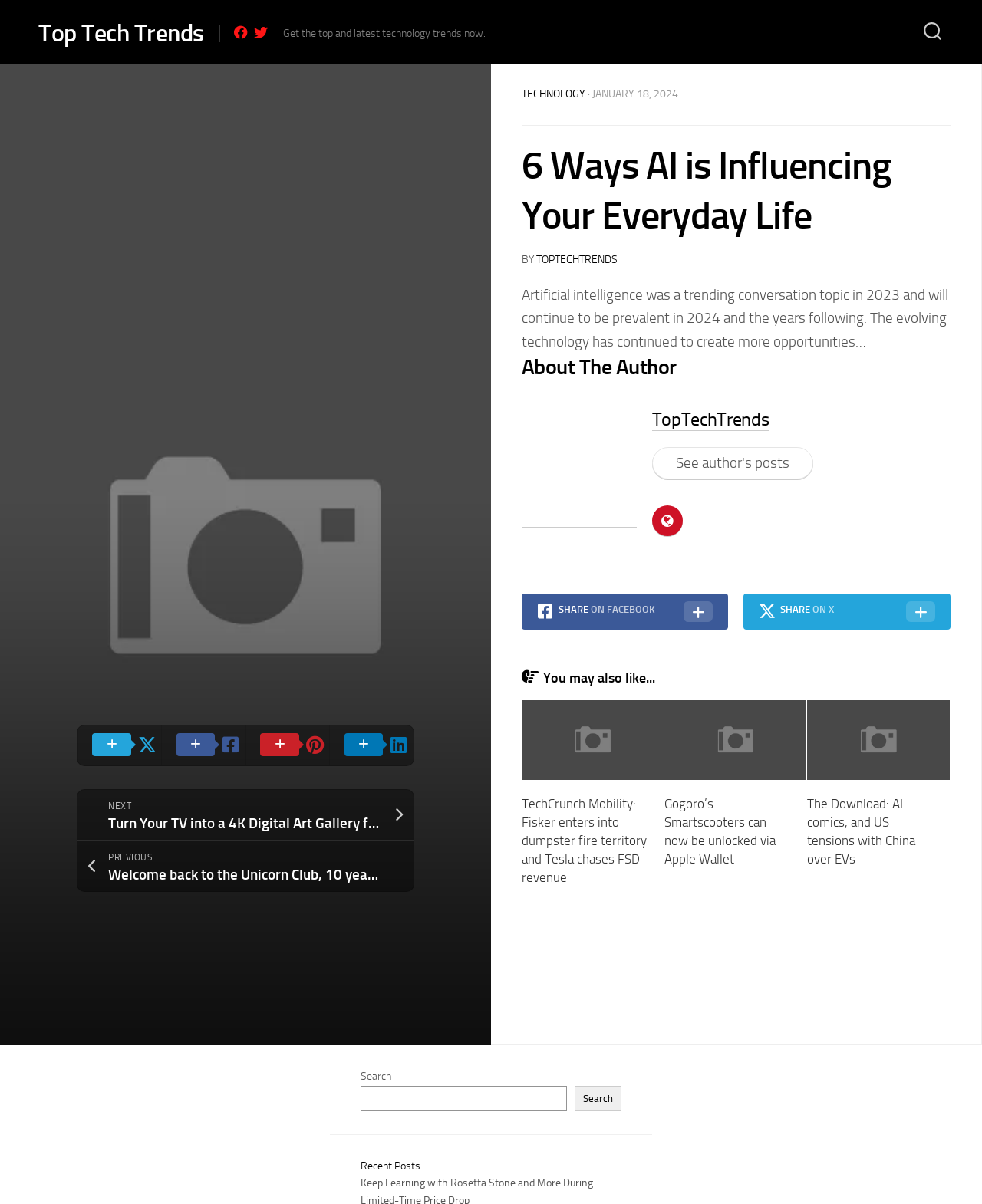Specify the bounding box coordinates of the element's area that should be clicked to execute the given instruction: "Share the article on Facebook". The coordinates should be four float numbers between 0 and 1, i.e., [left, top, right, bottom].

[0.531, 0.493, 0.742, 0.523]